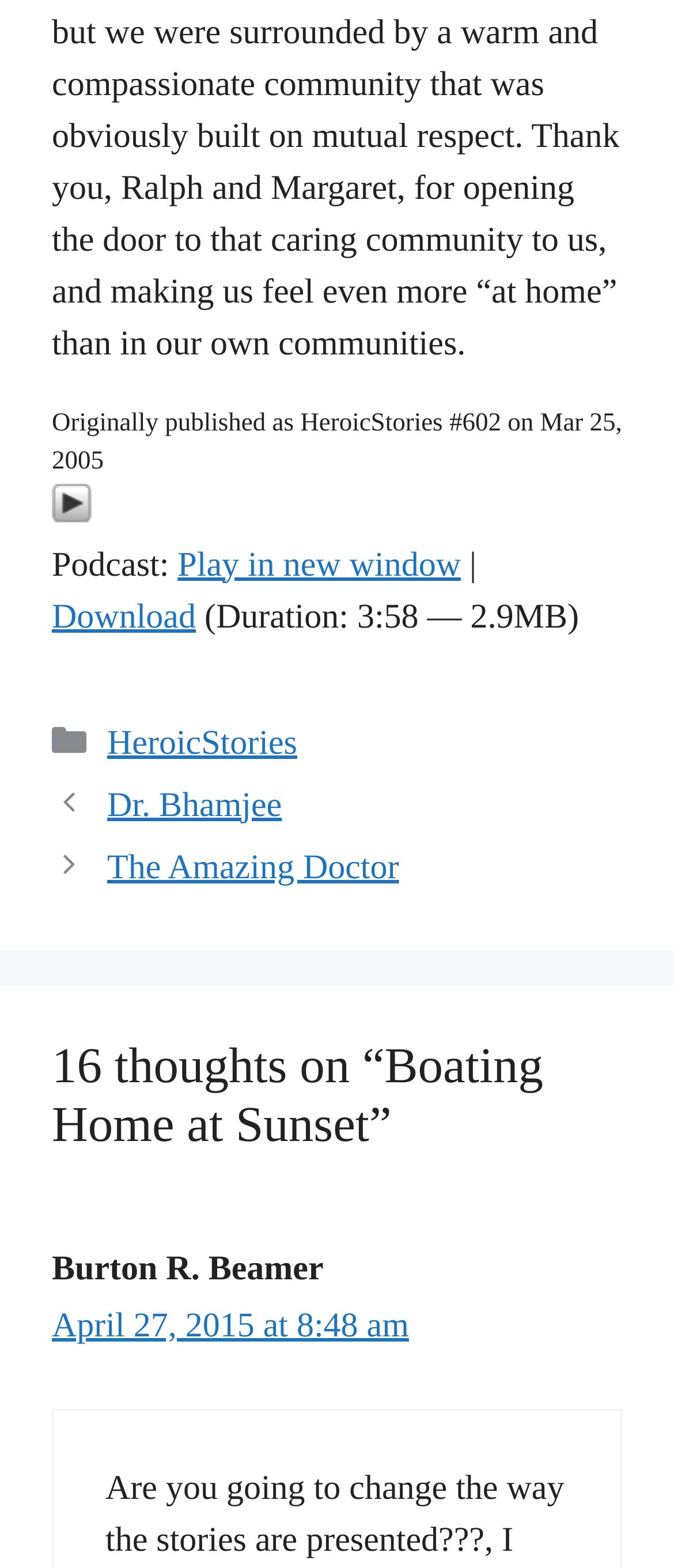What is the category of this article?
Please provide a detailed and thorough answer to the question.

I found the category of the article by looking at the link 'HeroicStories' which is located in the 'Entry meta' section at the bottom of the webpage.